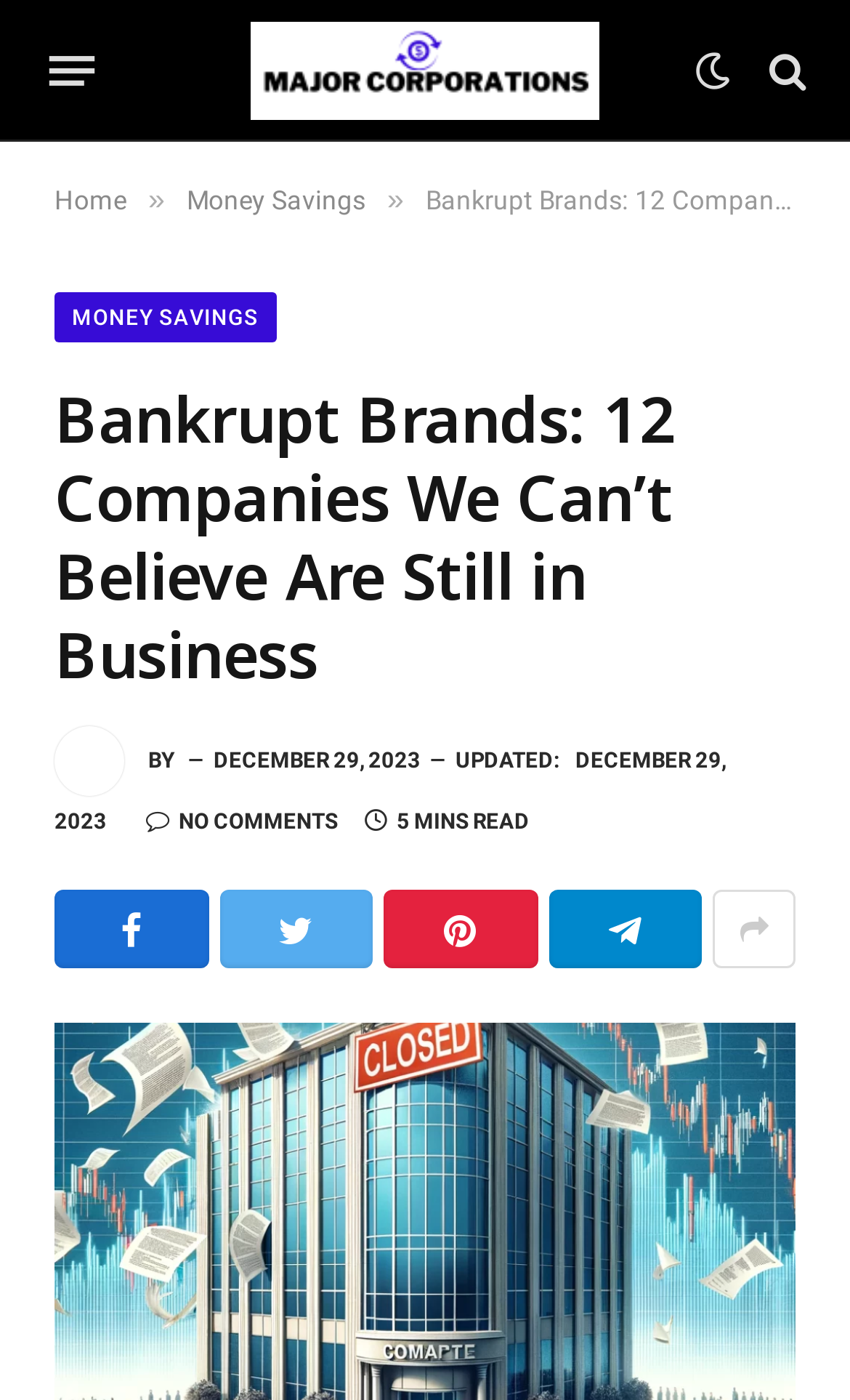Please give a short response to the question using one word or a phrase:
What is the logo of the website?

majorcorporations